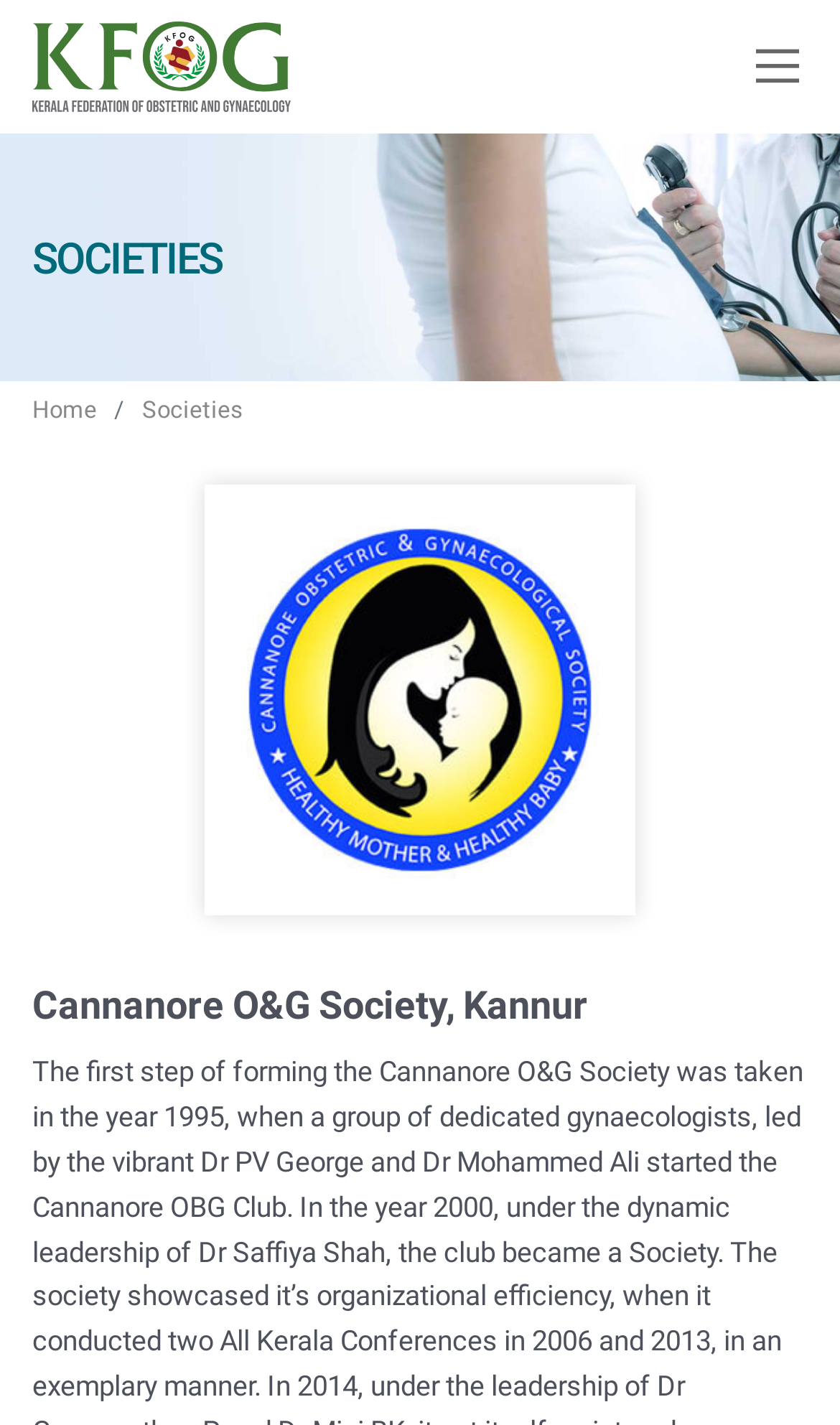Please answer the following query using a single word or phrase: 
What is the image related to?

Societies